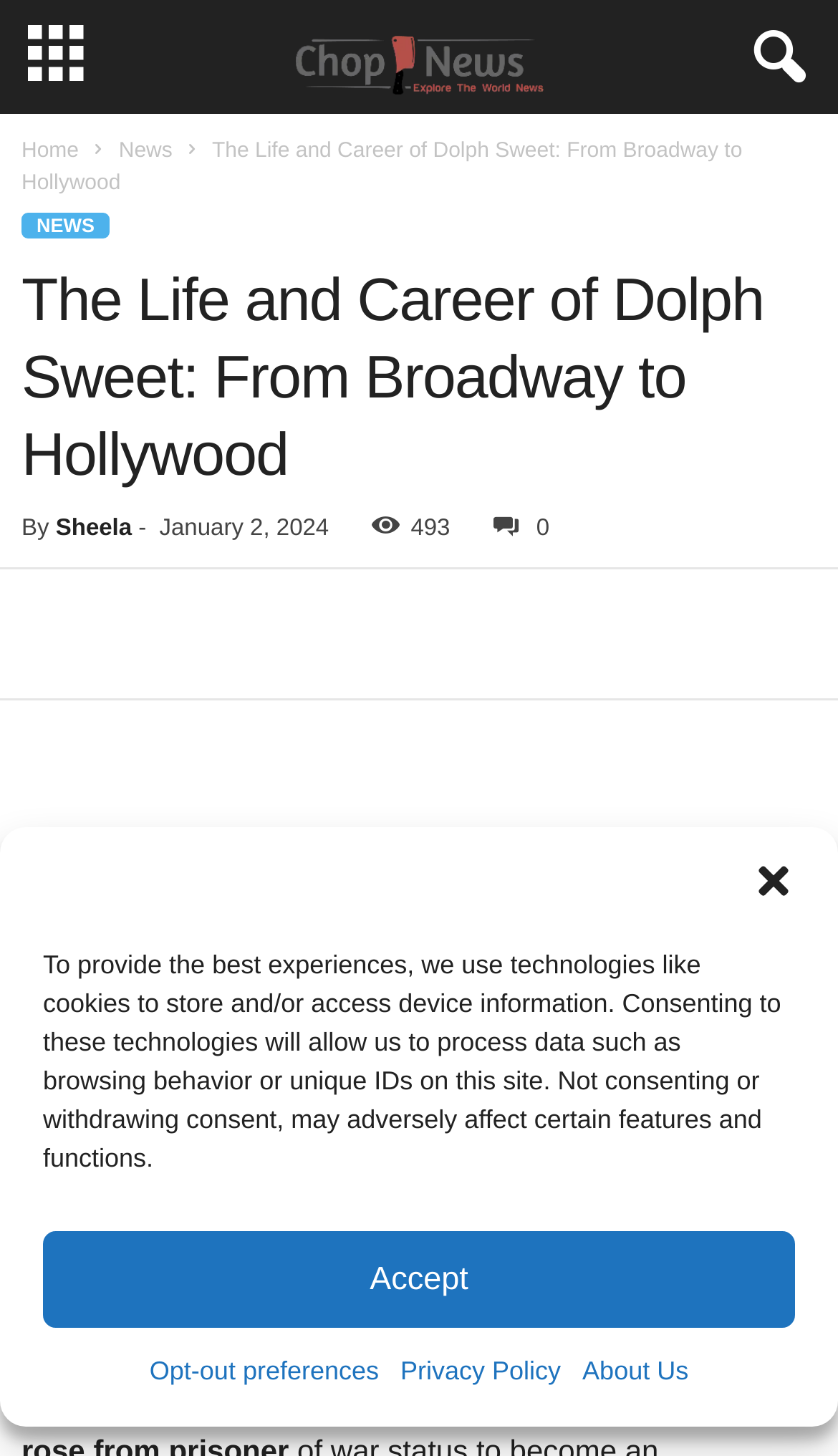Determine the bounding box coordinates of the section to be clicked to follow the instruction: "Go to Home page". The coordinates should be given as four float numbers between 0 and 1, formatted as [left, top, right, bottom].

[0.026, 0.096, 0.094, 0.112]